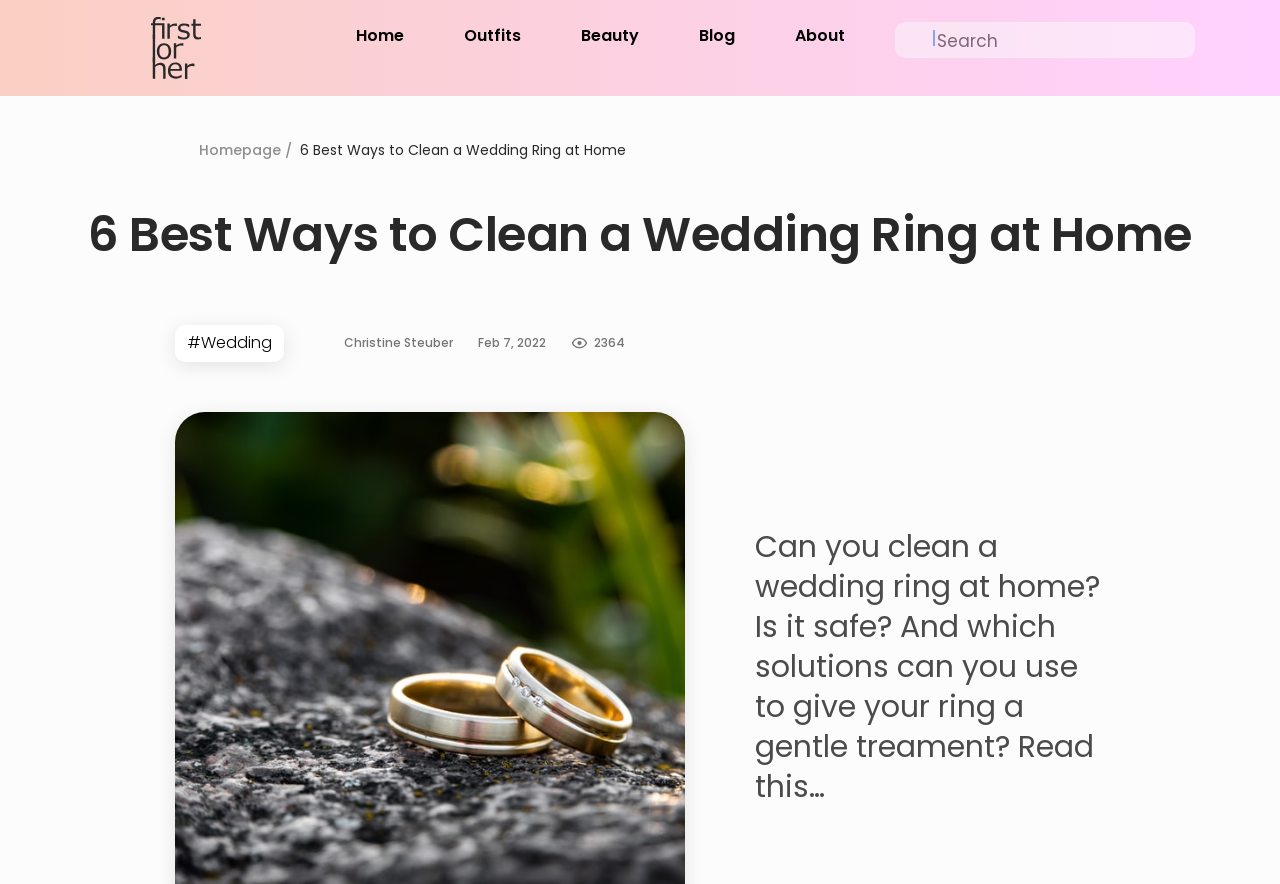Answer the following in one word or a short phrase: 
What is the date of the article?

Feb 7, 2022